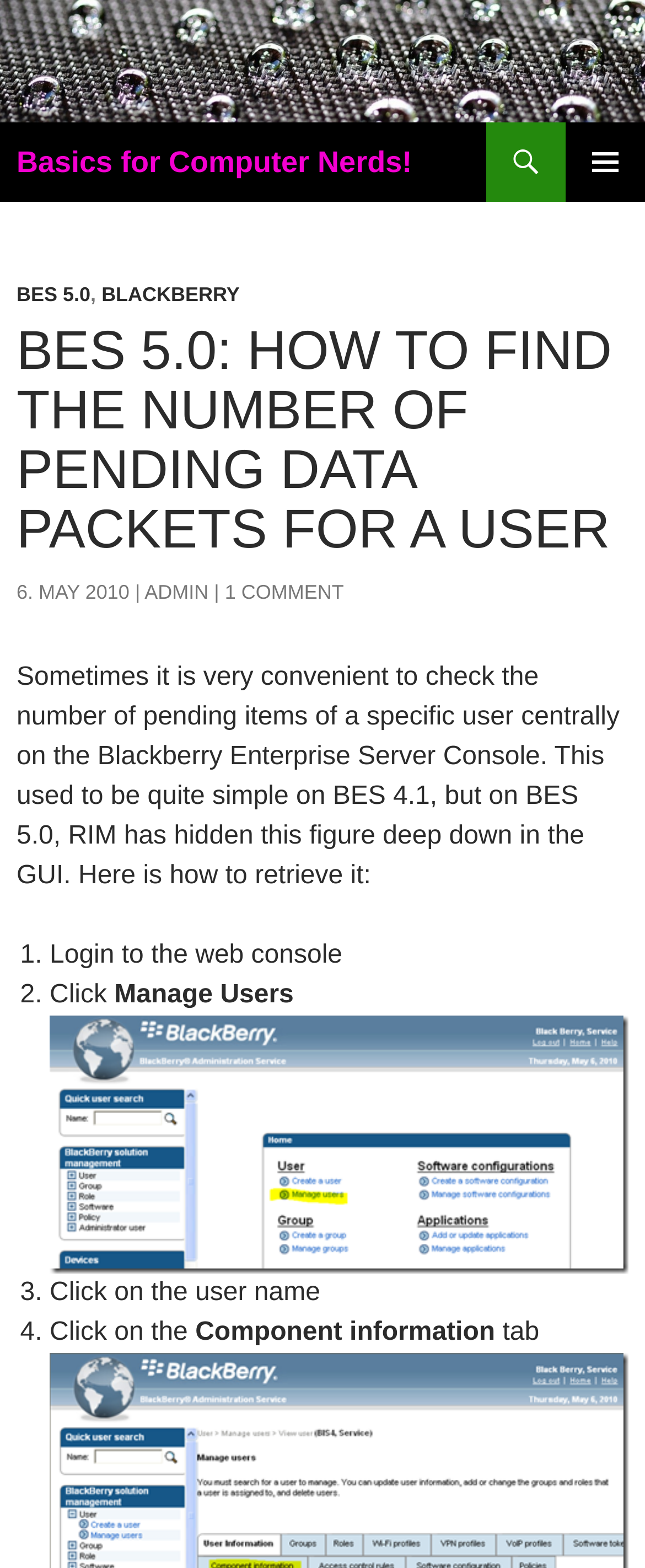What is the name of the server console mentioned in the article?
Look at the image and respond with a single word or a short phrase.

Blackberry Enterprise Server Console